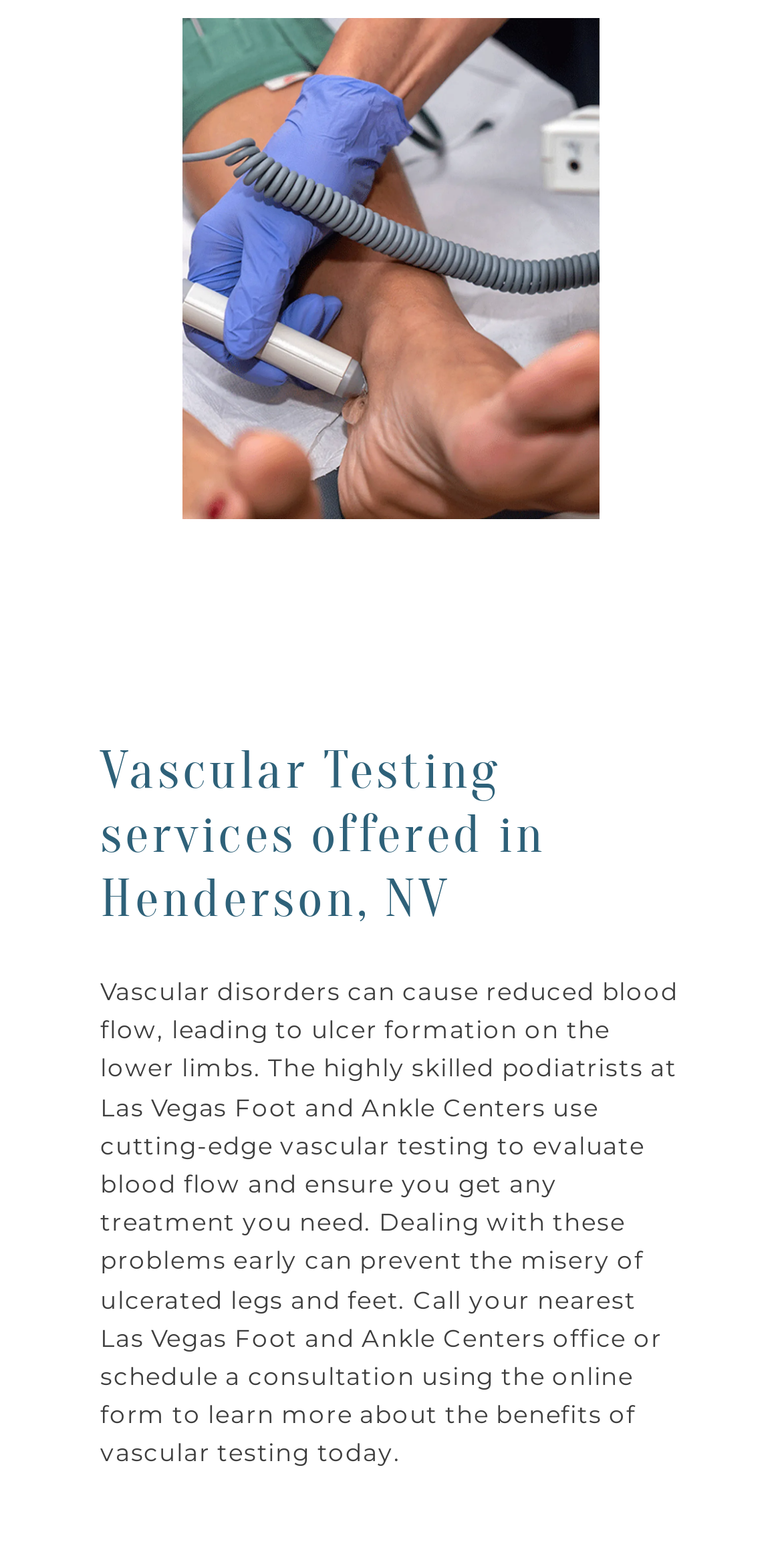Determine the bounding box coordinates of the UI element that matches the following description: "Qlik Sense Alternatives". The coordinates should be four float numbers between 0 and 1 in the format [left, top, right, bottom].

None